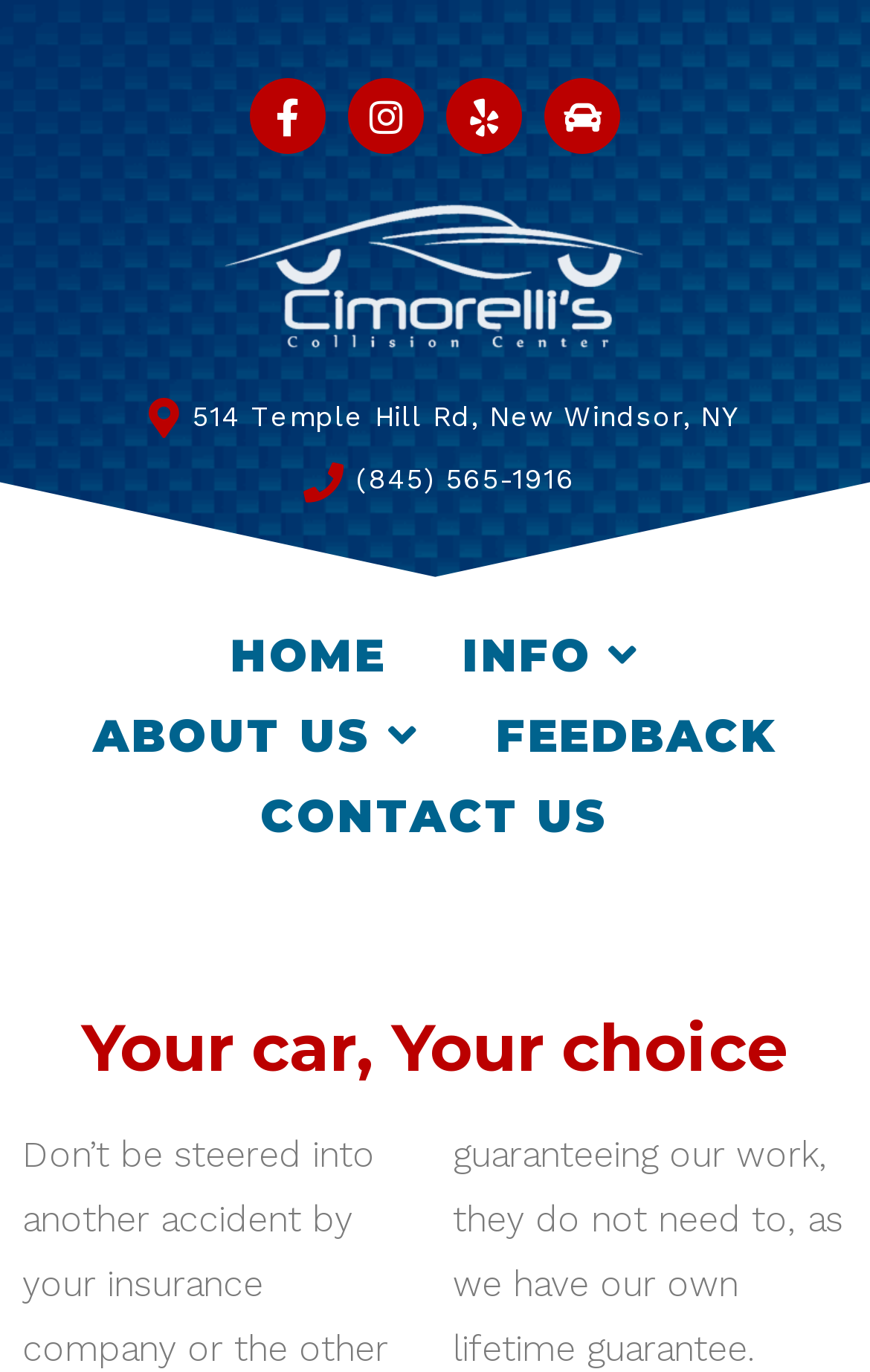What is the phone number of the company?
From the image, respond with a single word or phrase.

(845) 565-1916